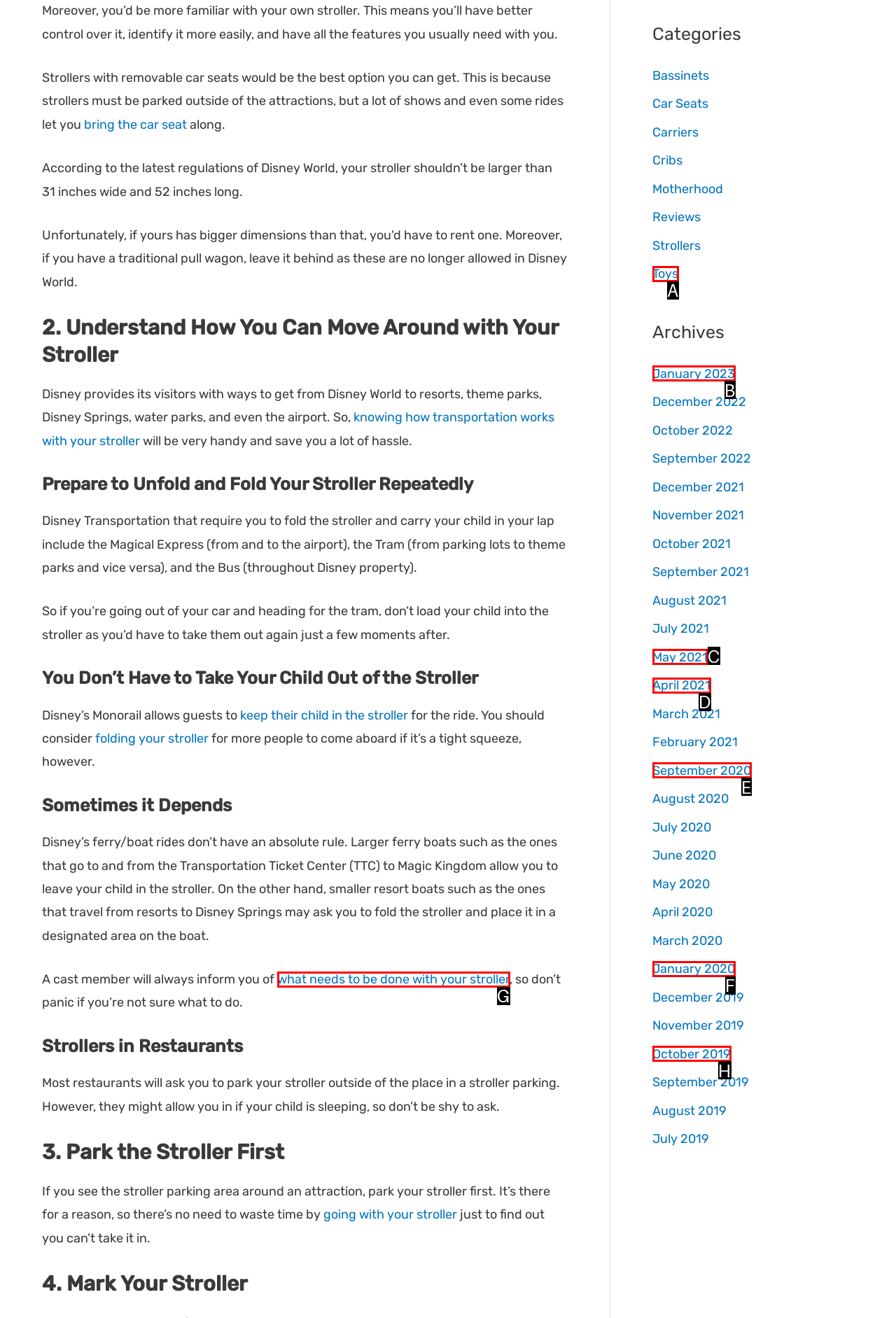Using the description: April 2021, find the corresponding HTML element. Provide the letter of the matching option directly.

D